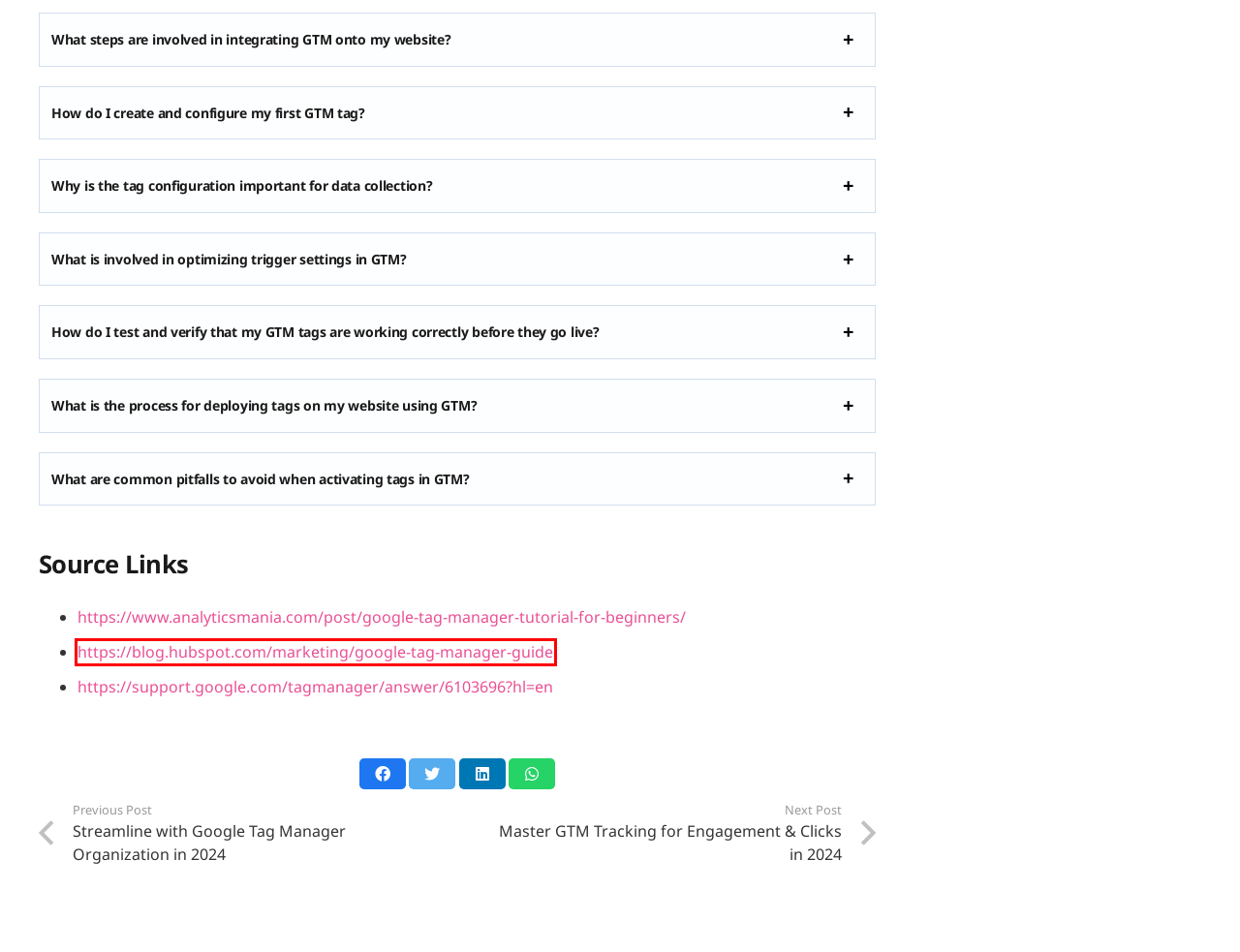Examine the screenshot of a webpage with a red bounding box around a UI element. Select the most accurate webpage description that corresponds to the new page after clicking the highlighted element. Here are the choices:
A. Top 10+ Google Tag Manager Workflow Tips In 2024 - Scribbleminds
B. Productivity Archives By Scribbleminds - #1 Ranked Growth Marketing Community
C. About The New Scribbleminds - #1 Rated Growth Community
D. Google Tag Manager: A Simple Tutorial
E. Google Tag Manager Tutorial for Beginners (2024) + video
F. Conversion Rate Optimization Archives By Scribbleminds - #1 Ranked Growth Marketing Community
G. GTM Scripts And Pixels: Streamline Your Tracking In 2024 - Scribbleminds
H. Sai Ananth, Author At Scribbleminds

D